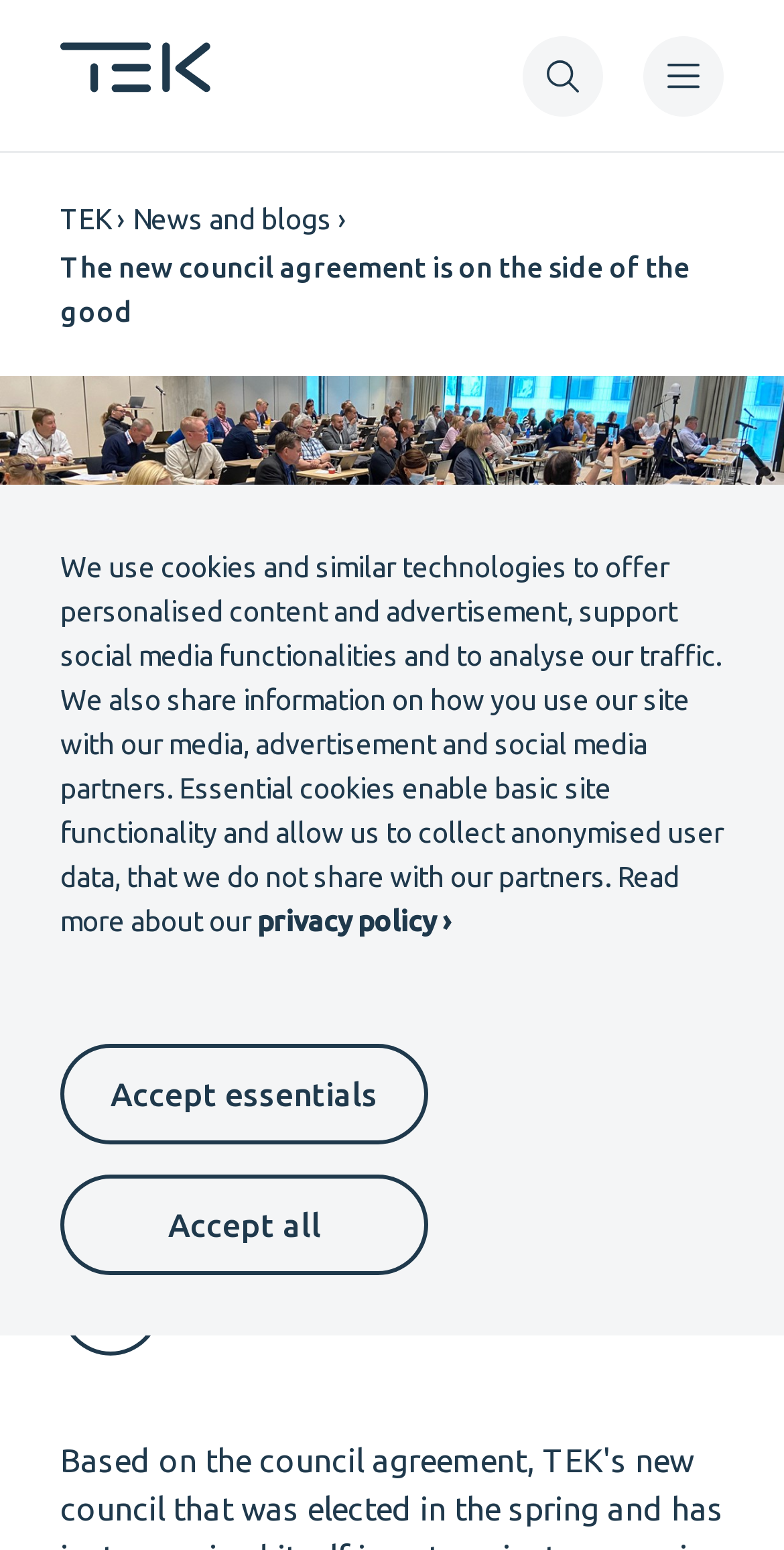Is there a breadcrumb navigation on the webpage?
Based on the image, answer the question with a single word or brief phrase.

Yes